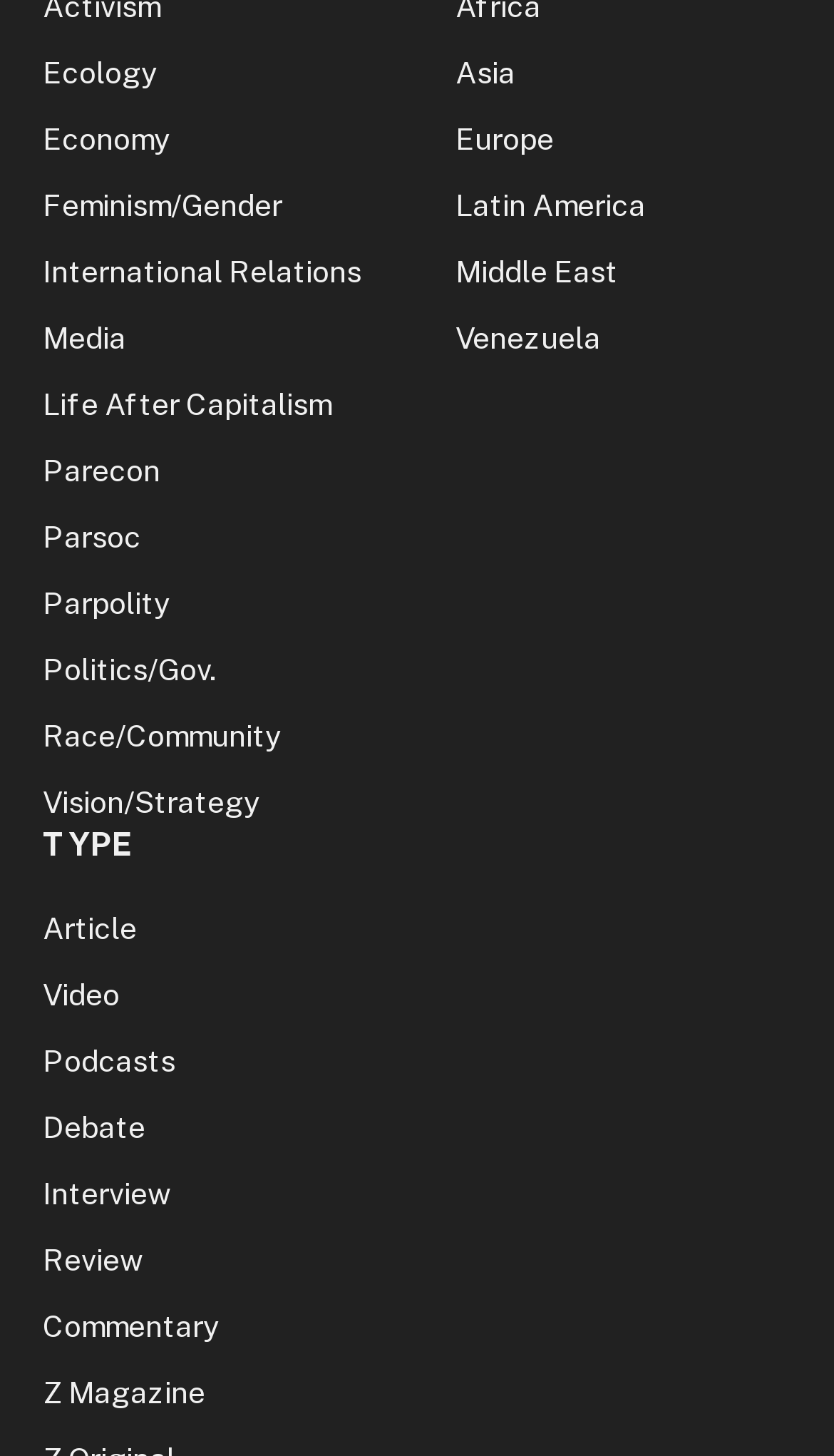How many types of content are available on the webpage?
Use the screenshot to answer the question with a single word or phrase.

8